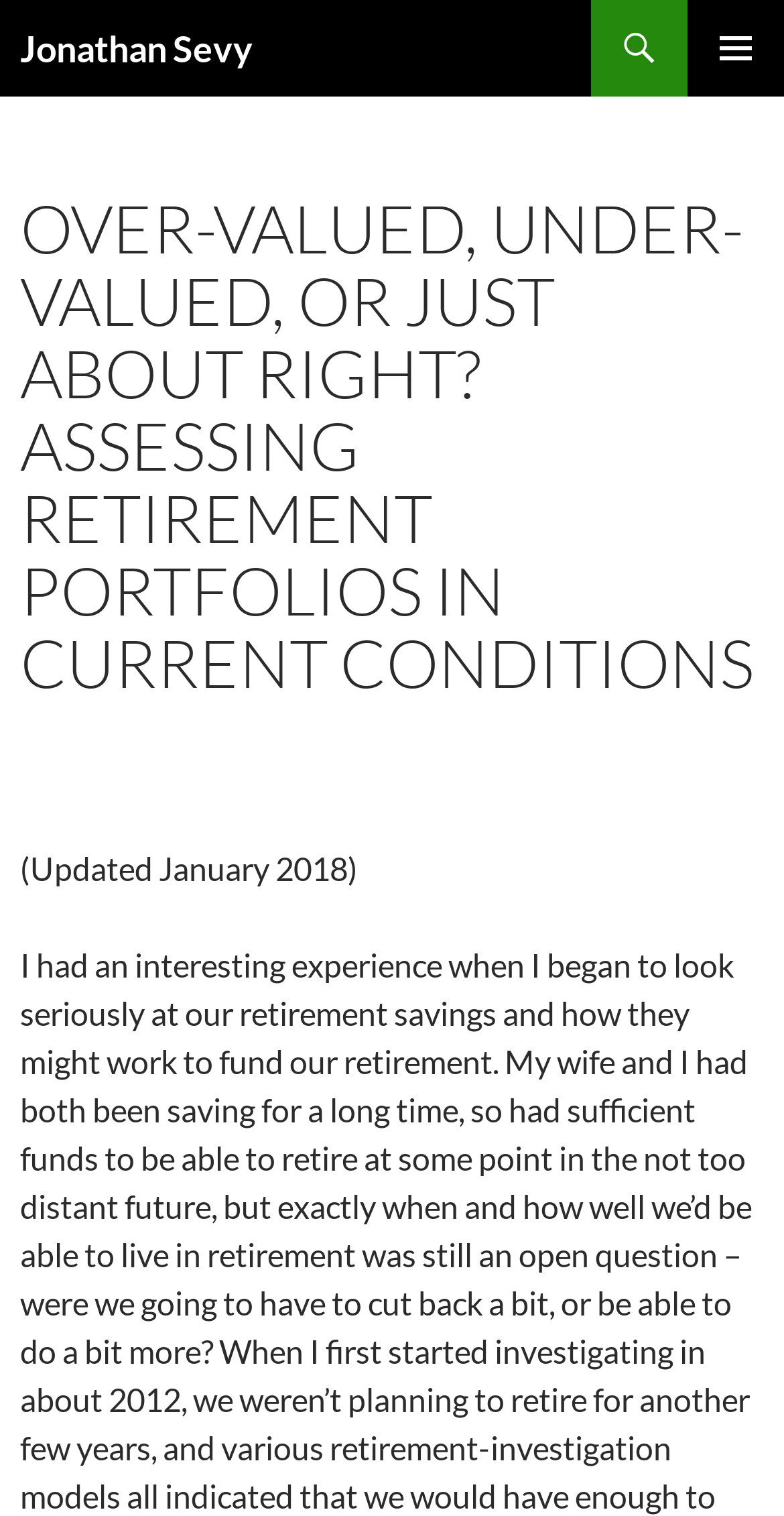Give a detailed account of the webpage.

The webpage features a prominent heading at the top, "OVER-VALUED, UNDER-VALUED, OR JUST ABOUT RIGHT? ASSESSING RETIREMENT PORTFOLIOS IN CURRENT CONDITIONS", which spans almost the entire width of the page. Below this heading, there is a smaller text "(Updated January 2018)".

On the top-left corner, there is a link "Jonathan Sevy", which is also a heading. On the top-right corner, there is a button labeled "PRIMARY MENU" that is not expanded by default.

Additionally, there is a "SKIP TO CONTENT" link located near the top-left corner, which is likely a navigation aid for accessibility purposes.

The overall structure of the webpage appears to be divided into sections, with a clear hierarchy of headings and text elements.